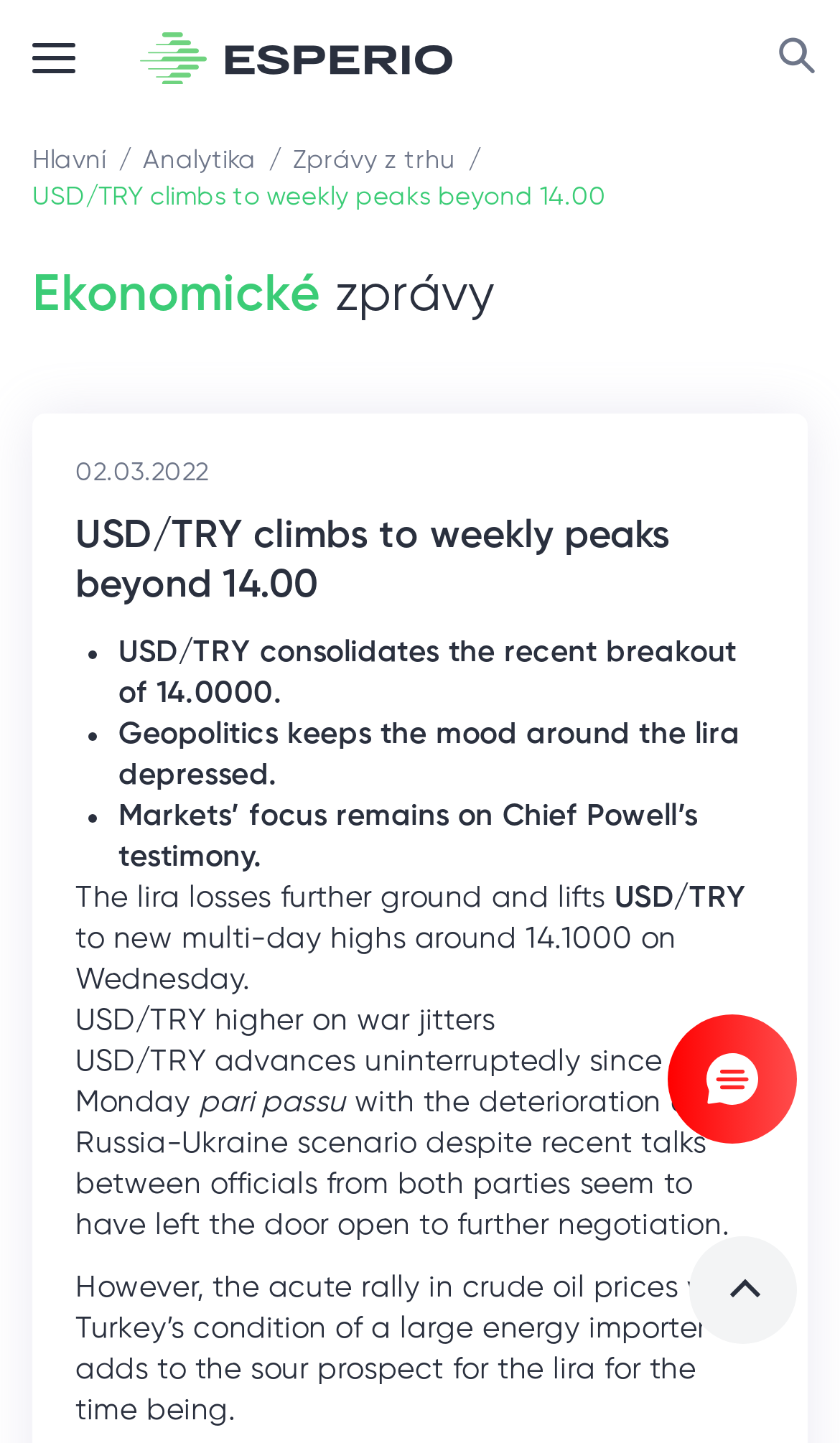Please find and give the text of the main heading on the webpage.

USD/TRY climbs to weekly peaks beyond 14.00